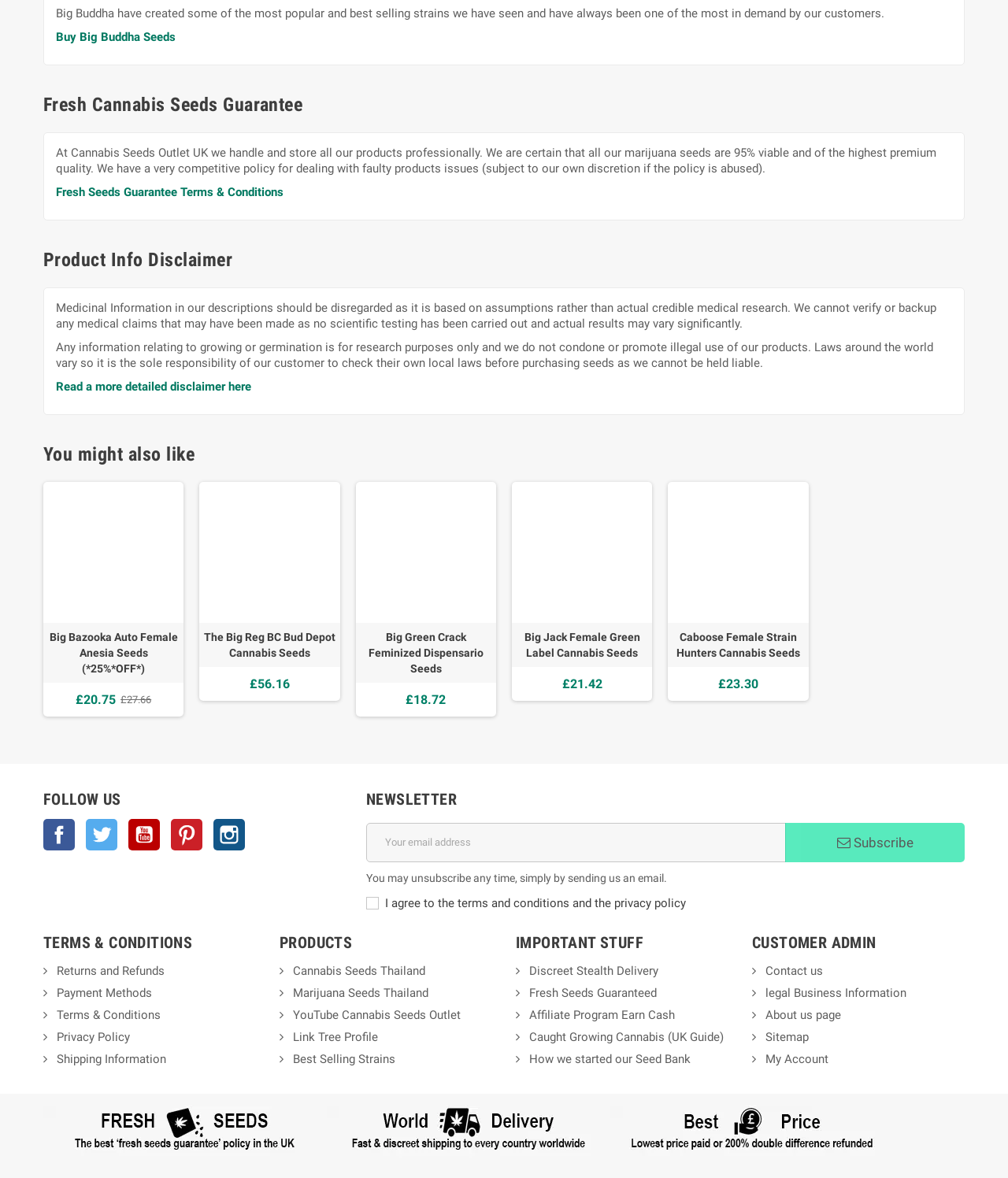Determine the bounding box coordinates of the region to click in order to accomplish the following instruction: "Click on the 'Buy Big Buddha Seeds' link". Provide the coordinates as four float numbers between 0 and 1, specifically [left, top, right, bottom].

[0.055, 0.026, 0.174, 0.038]